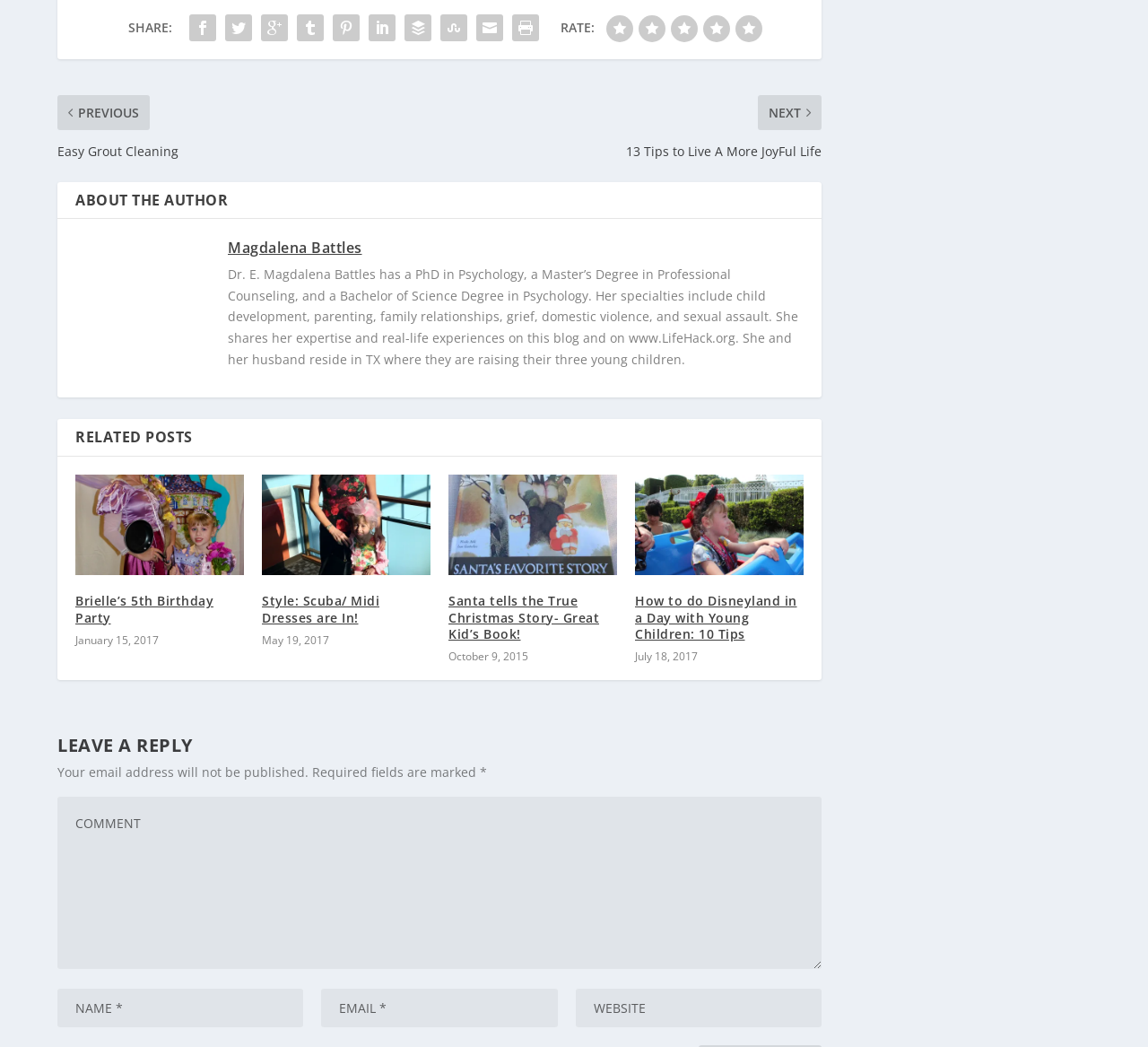Provide the bounding box coordinates of the area you need to click to execute the following instruction: "Click Get Started Now".

None